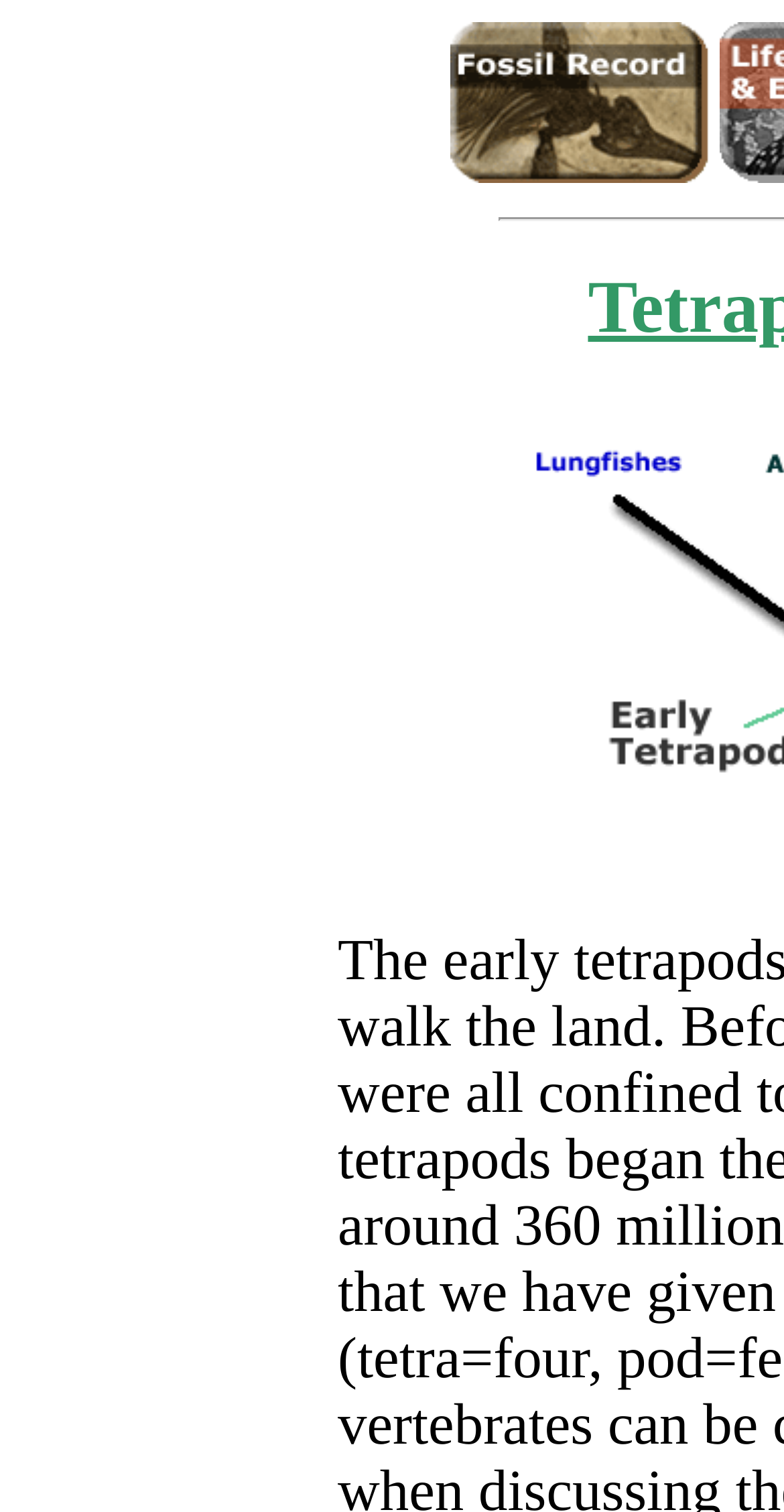Identify and generate the primary title of the webpage.

Tetrapods: Fossil Record